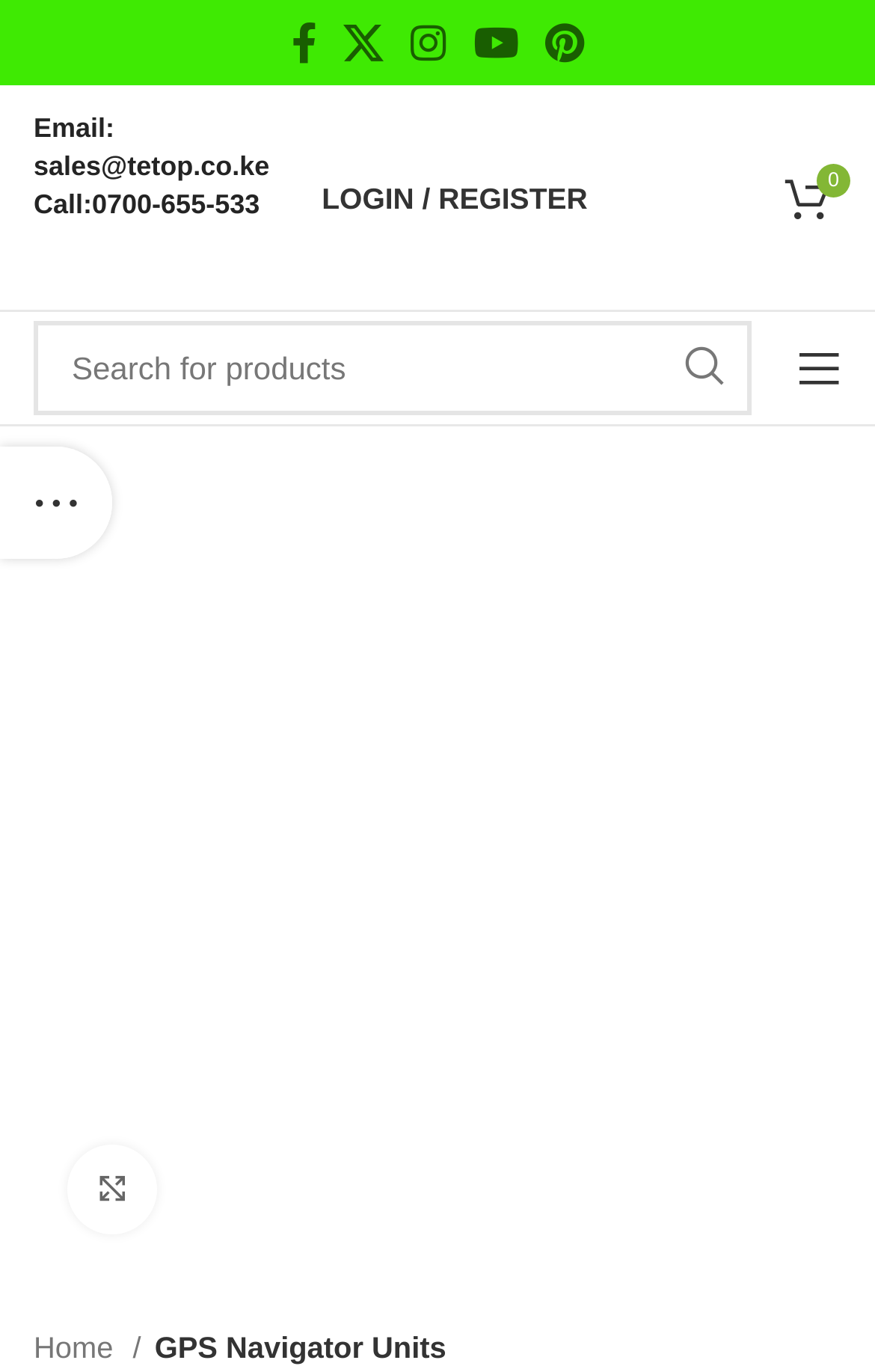Please determine the headline of the webpage and provide its content.

Garmin Fenix 6X Pro GPS Watch